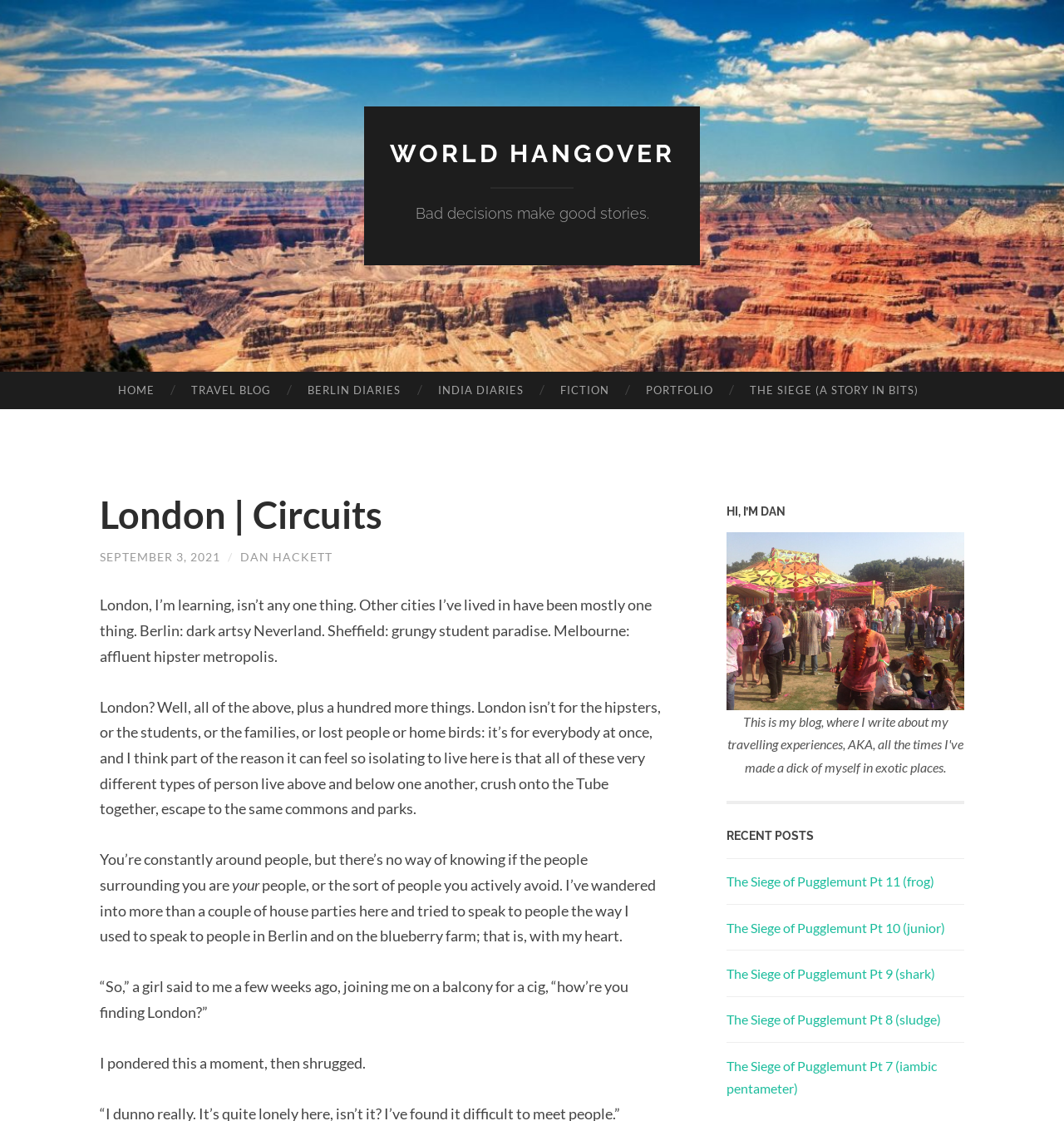Please respond to the question with a concise word or phrase:
What is the name of the author?

DAN HACKETT